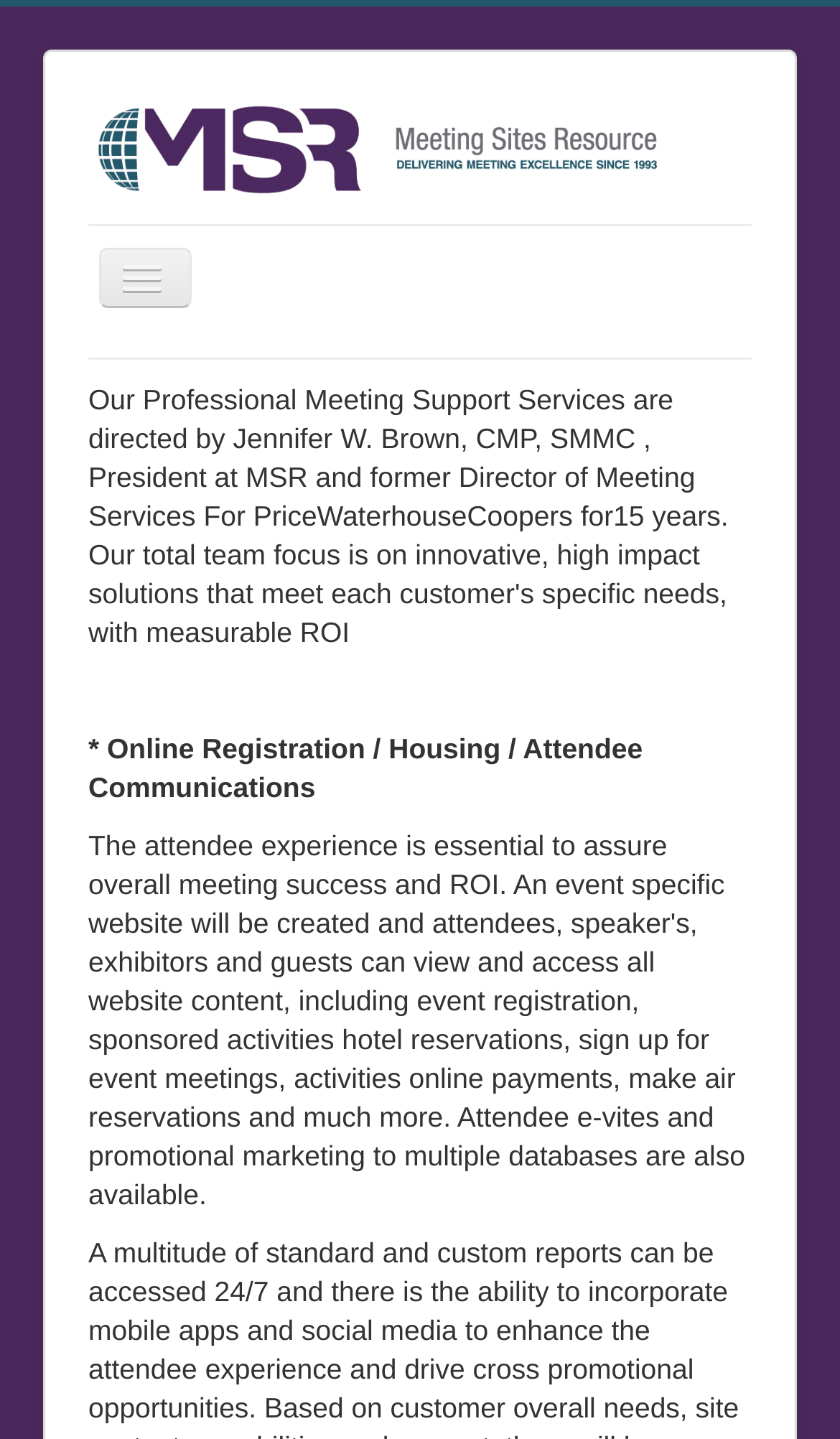Use a single word or phrase to answer the following:
Is there an image on the webpage?

Yes